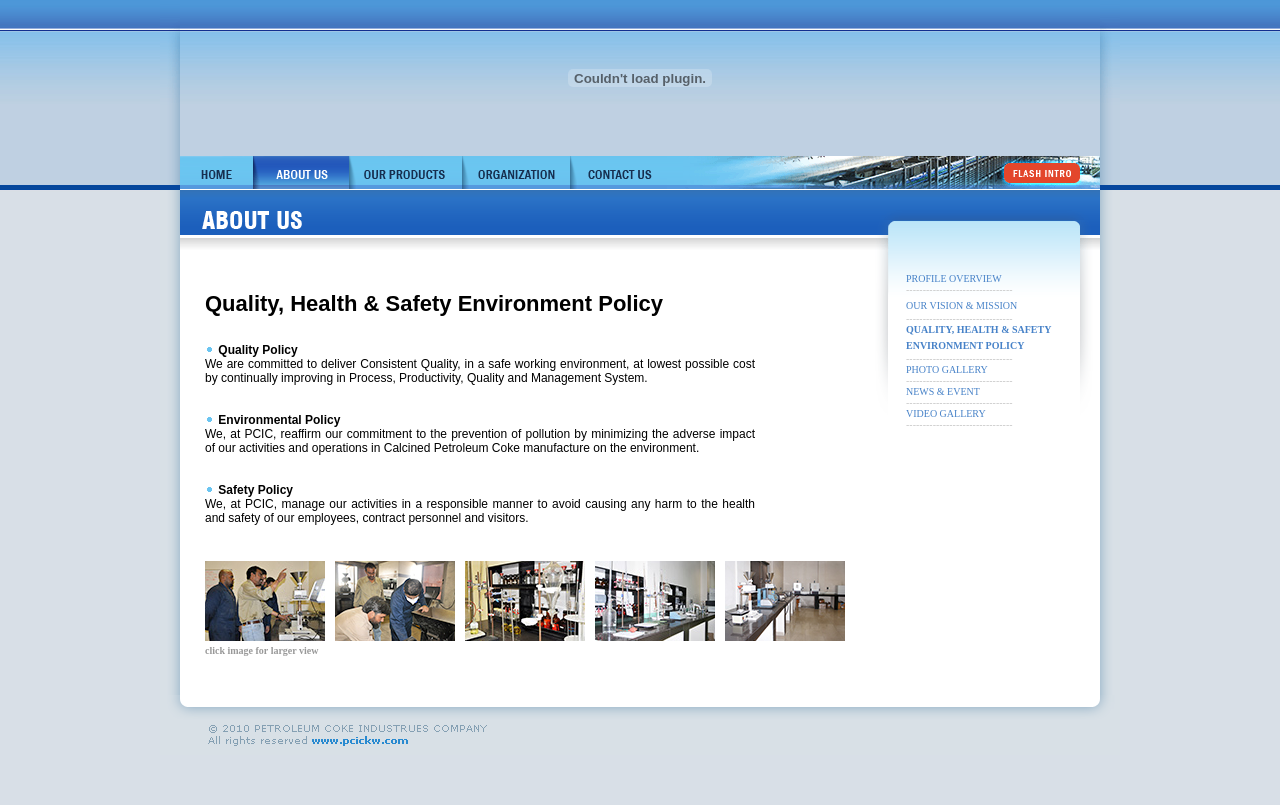Please specify the bounding box coordinates of the clickable region necessary for completing the following instruction: "read the Environmental Policy". The coordinates must consist of four float numbers between 0 and 1, i.e., [left, top, right, bottom].

[0.171, 0.513, 0.266, 0.53]